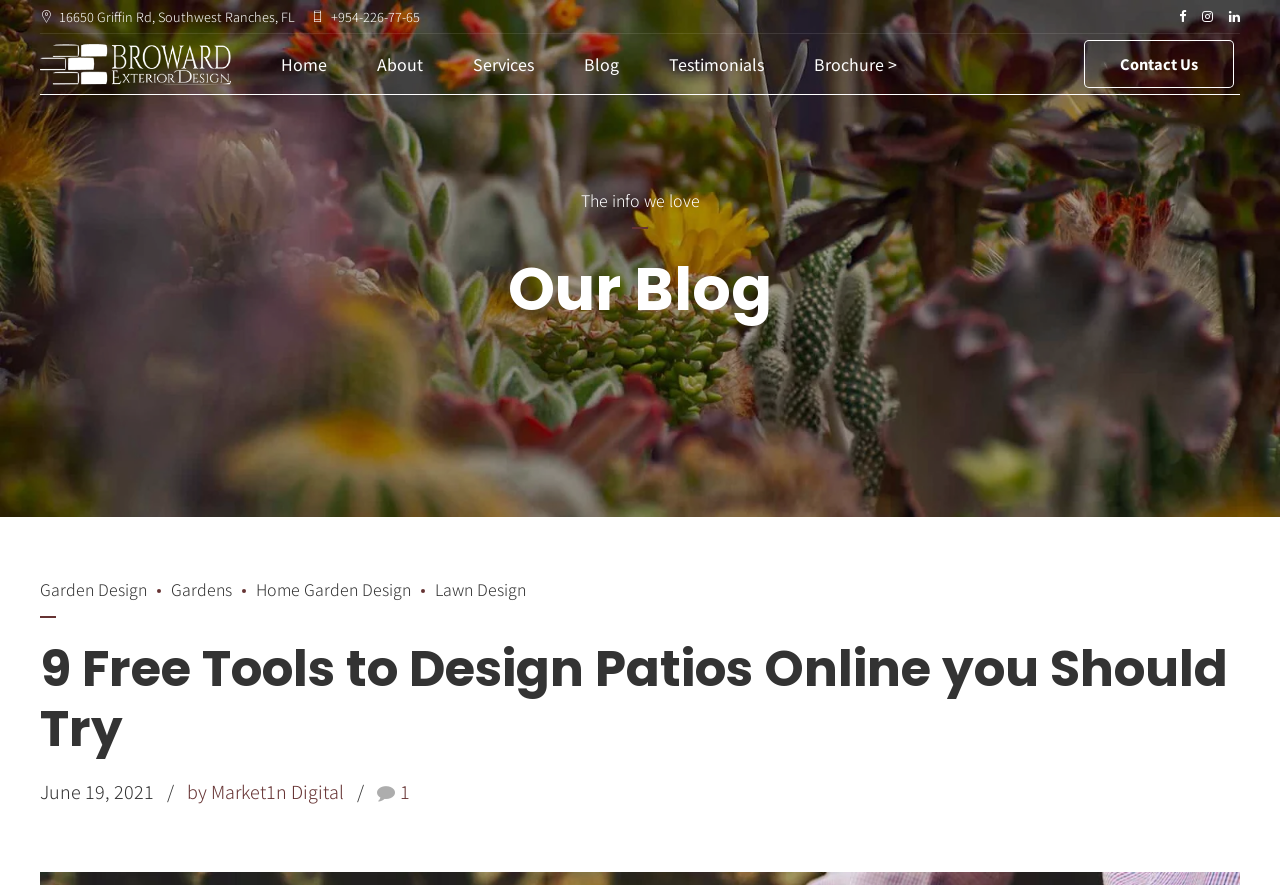What is the name of the digital company?
We need a detailed and exhaustive answer to the question. Please elaborate.

The name of the digital company can be found at the bottom of the webpage, where there is a link with the text 'by Market1n Digital'.